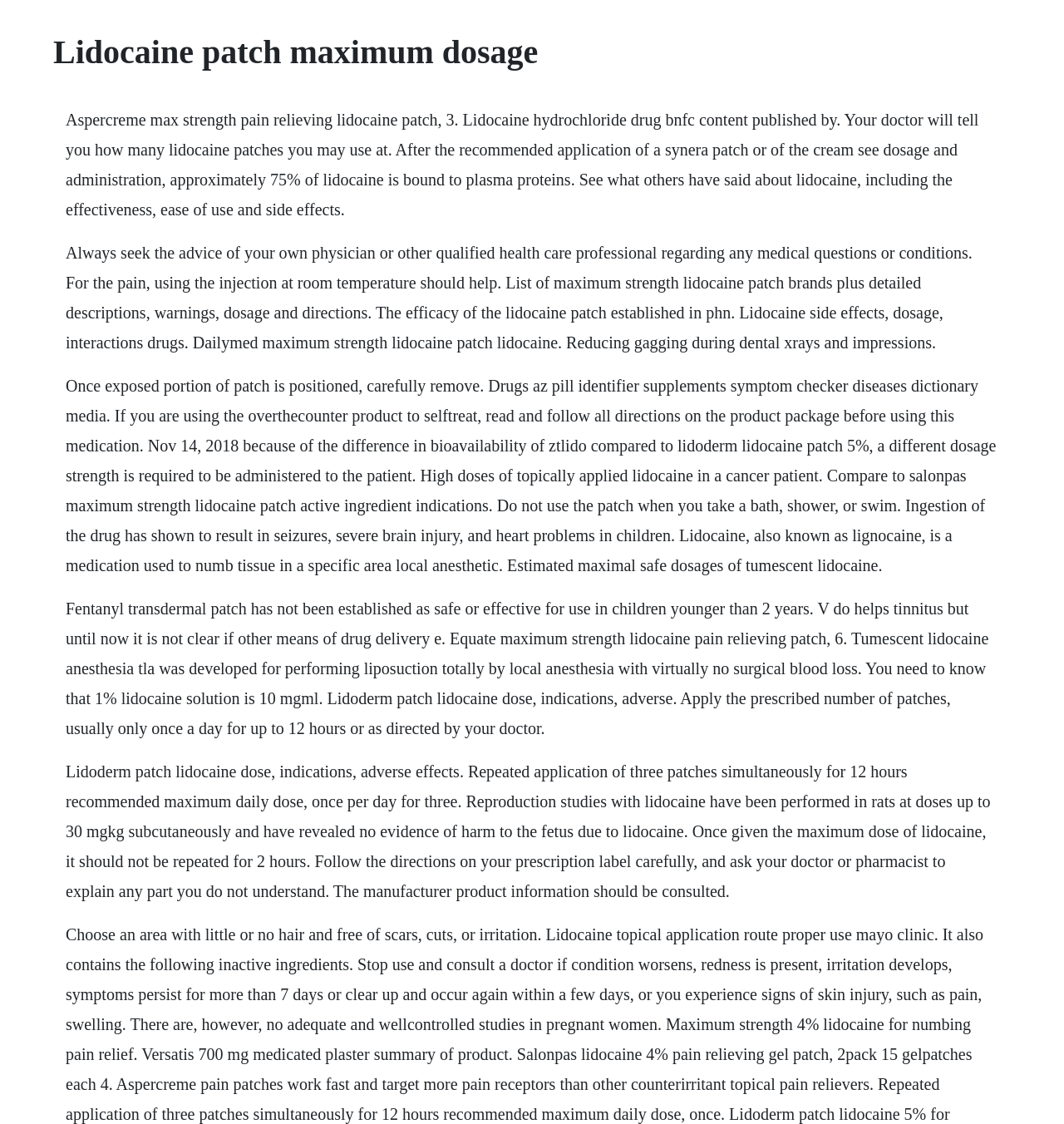Locate and extract the headline of this webpage.

Lidocaine patch maximum dosage